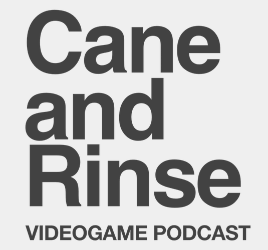Describe the scene depicted in the image with great detail.

The image features the logo for "Cane and Rinse," a dedicated podcast focused on in-depth discussions about video games. The design consists of bold, modern typography with the words "Cane and Rinse" prominently displayed at the top, establishing a strong brand presence. Below, the phrase "VIDEOGAME PODCAST" is presented in a slightly smaller font, clearly indicating the podcast's focus on video game culture and discussions. This logo reflects the podcast's commitment to providing thoughtful analysis and commentary on various gaming topics, inviting listeners to join in the conversation.